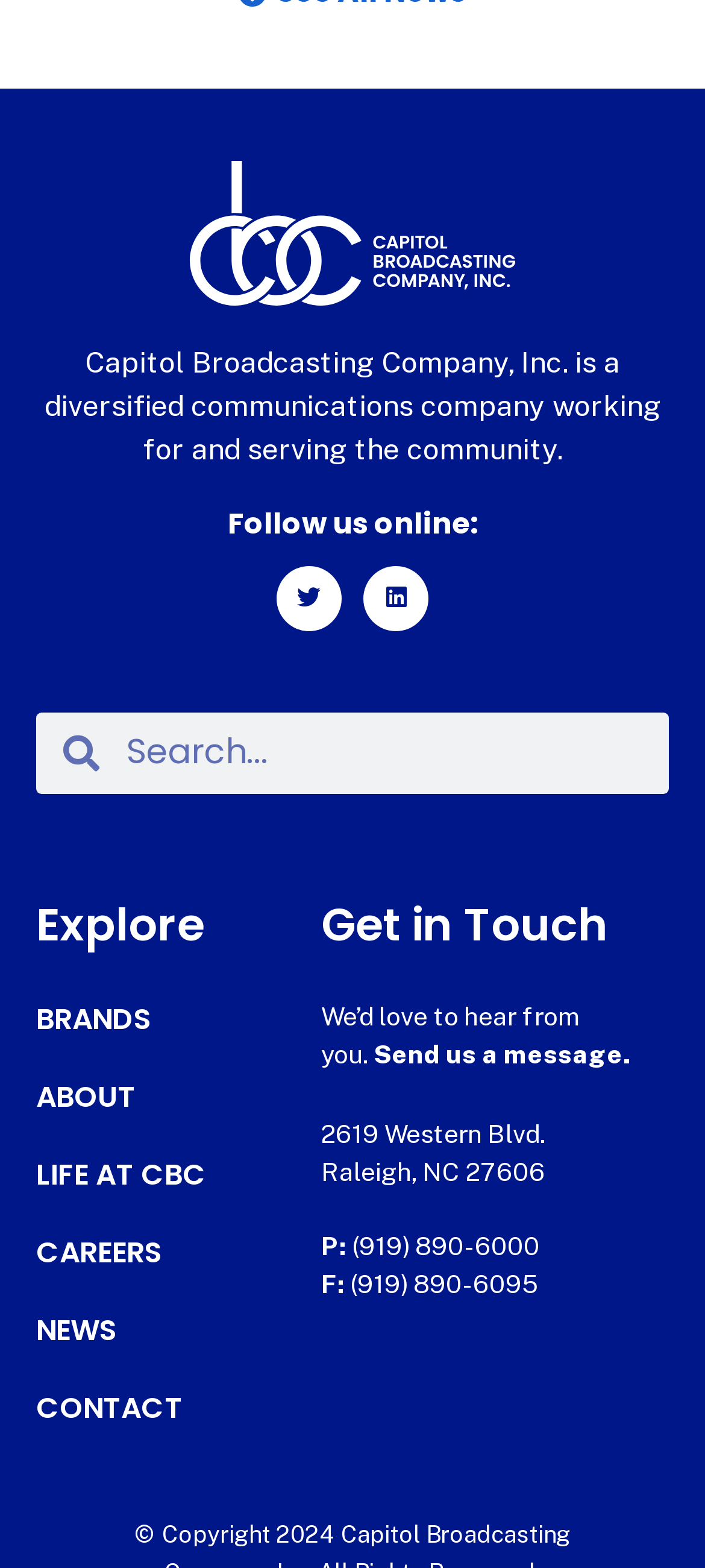Identify the bounding box coordinates of the region that should be clicked to execute the following instruction: "View the NEWS page".

[0.051, 0.838, 0.365, 0.861]